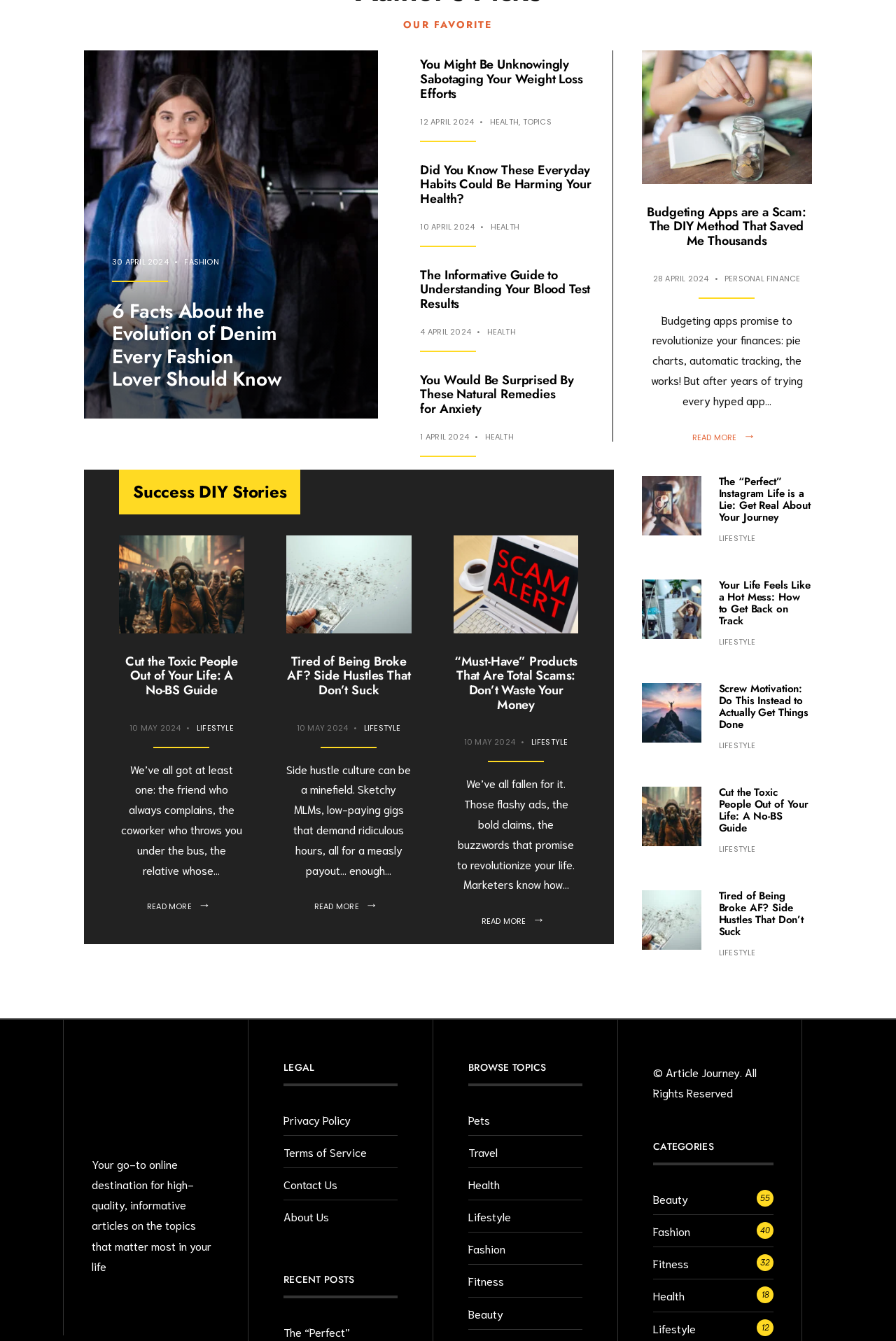Find the bounding box coordinates of the clickable area that will achieve the following instruction: "Click on the 'READ MORE → READ MORE: CUT THE TOXIC PEOPLE OUT OF YOUR LIFE: A NO-BS GUIDE' link".

[0.164, 0.671, 0.241, 0.681]